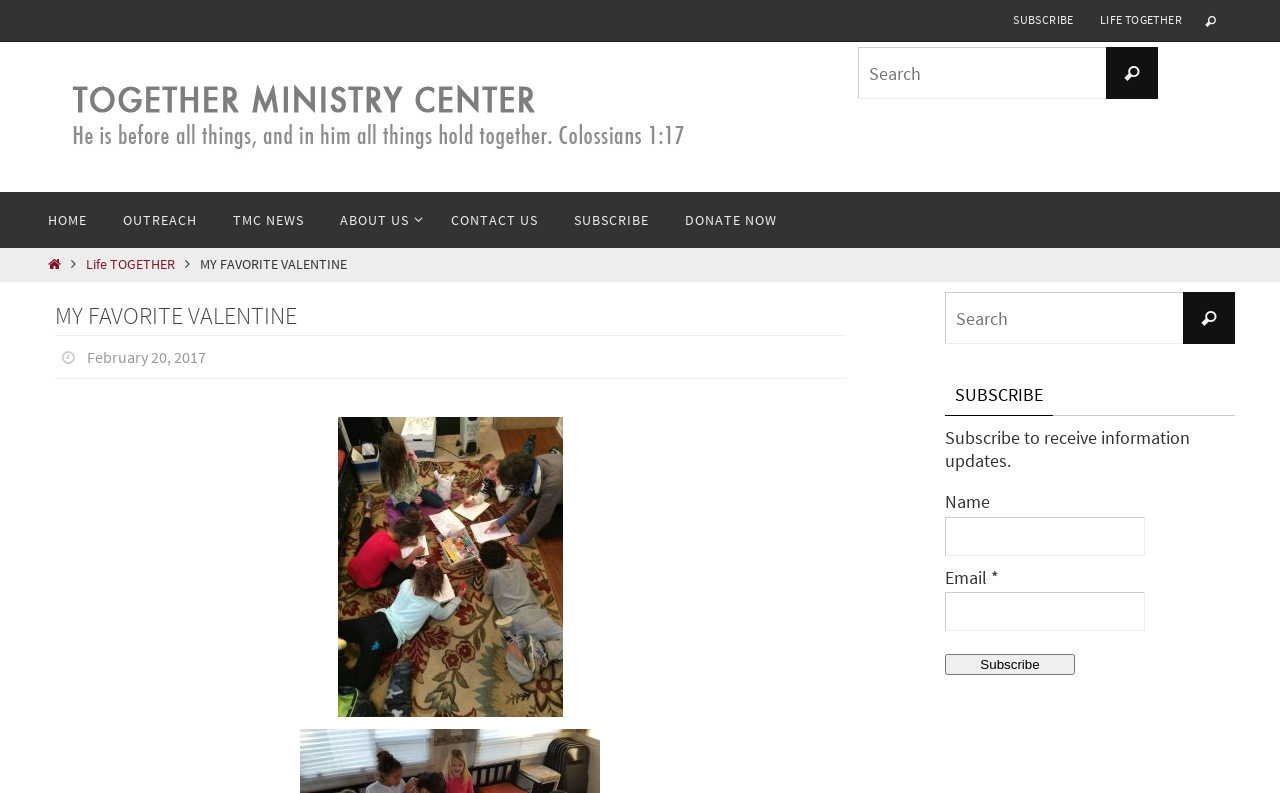Create an in-depth description of the webpage, covering main sections.

The webpage is about "MY FAVORITE VALENTINE – TOGETHER MINISTRY CENTER". At the top, there is a large image of "TOGETHER MINISTRY CENTER" that spans almost the entire width of the page. Below the image, there are two rows of links. The first row has links to "SUBSCRIBE", "LIFE TOGETHER", and an empty link. The second row has links to "HOME", "OUTREACH", "TMC NEWS", "ABOUT US", "CONTACT US", "SUBSCRIBE", and "DONATE NOW".

In the middle of the page, there is a heading "MY FAVORITE VALENTINE" followed by a date "February 20, 2017". Below the date, there is a link to "File_000" with an associated image.

On the right side of the page, there is a search bar with a search button. Below the search bar, there is a heading "SUBSCRIBE" followed by a paragraph of text "Subscribe to receive information updates." There is a form to input "Name" and "Email" with a "Subscribe" button at the bottom.

There are two more search bars, one at the top right corner and another at the bottom right corner, both with a search button.